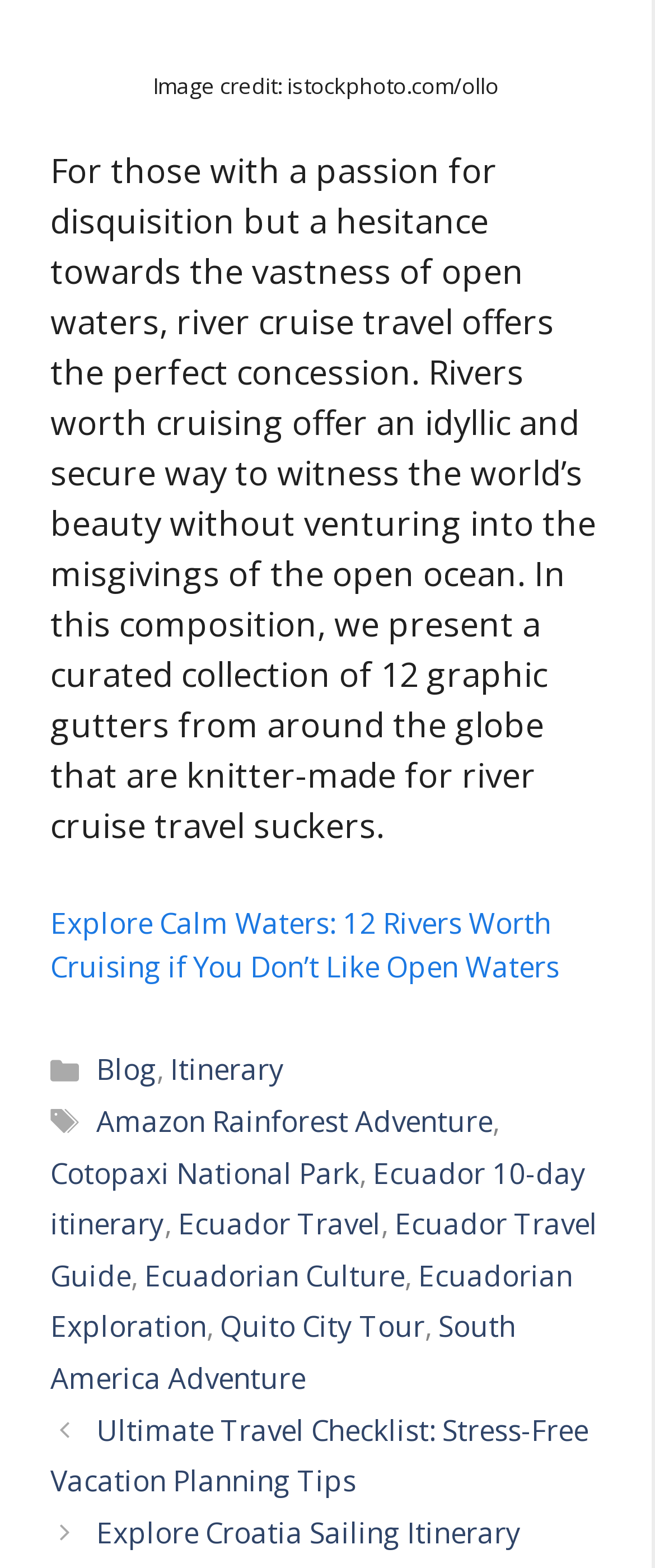Find the bounding box coordinates of the element you need to click on to perform this action: 'click on the 'Curtains' link'. The coordinates should be represented by four float values between 0 and 1, in the format [left, top, right, bottom].

None